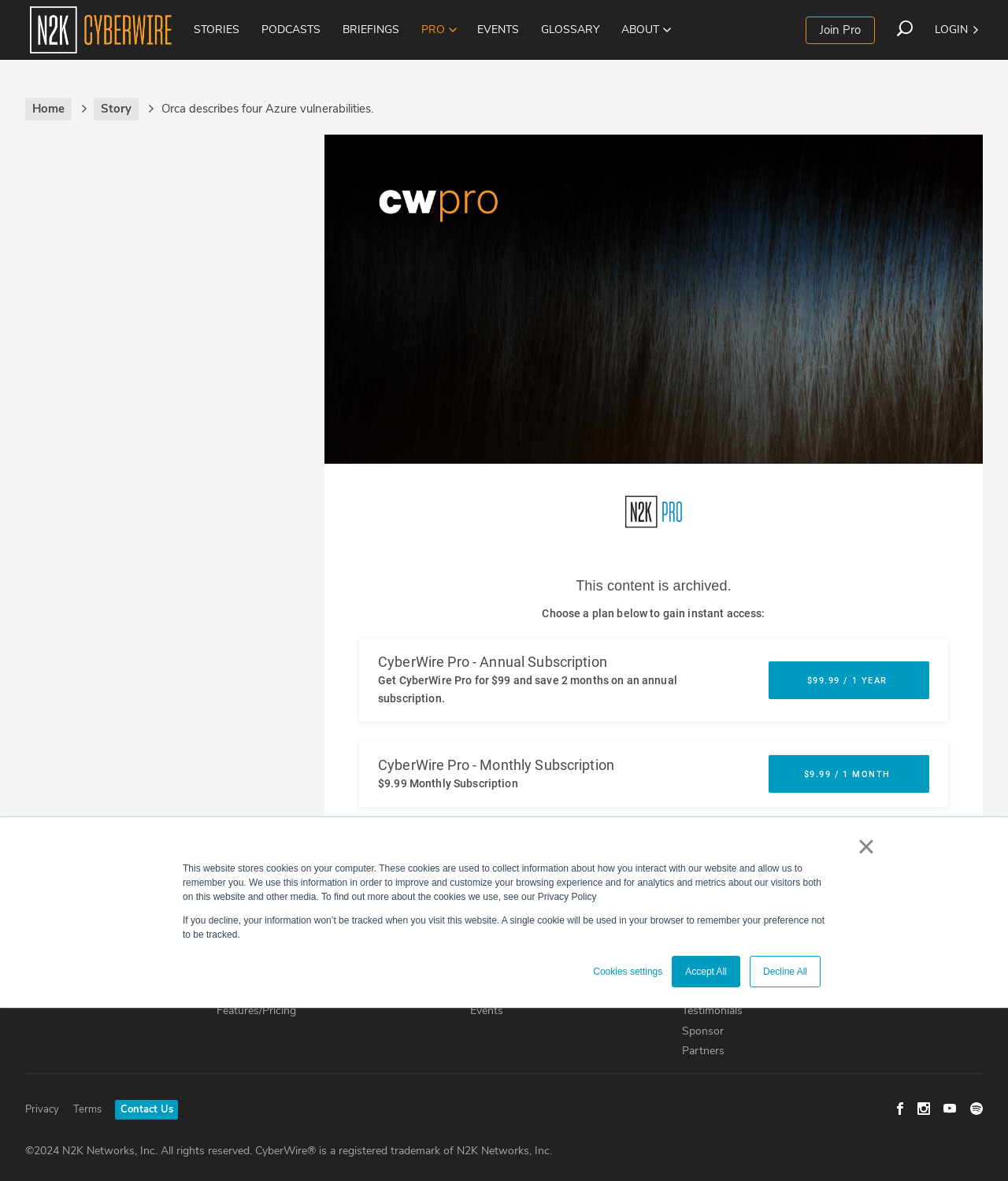What is the name of the company that owns the website?
Please ensure your answer to the question is detailed and covers all necessary aspects.

I determined the answer by reading the copyright information at the bottom of the webpage, which states '© 2024 N2K Networks, Inc. All rights reserved'.